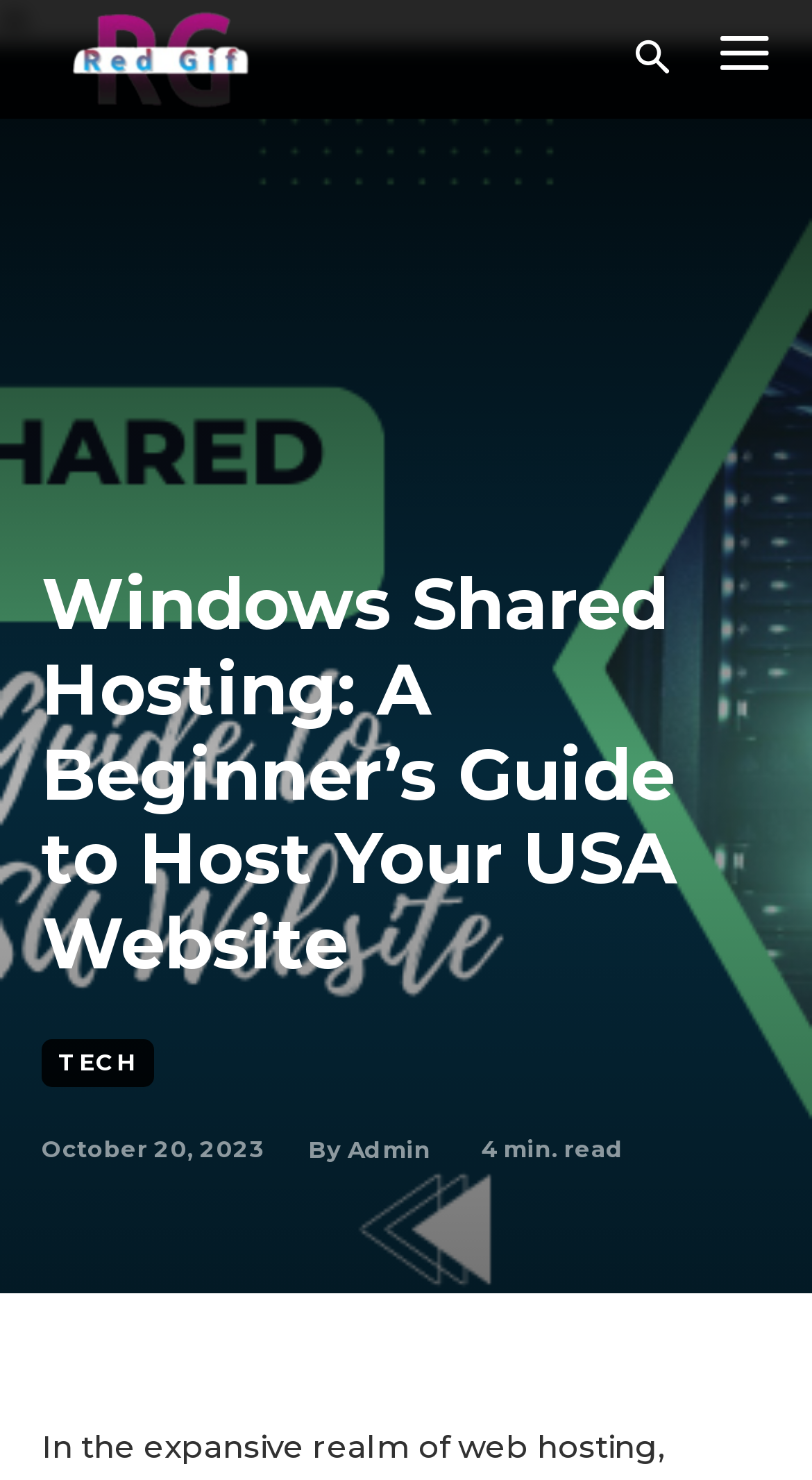What is the logo of the website?
Please use the image to provide an in-depth answer to the question.

The logo of the website is located at the top left corner of the webpage, and it is an image element with a bounding box of [0.051, 0.007, 0.342, 0.073].